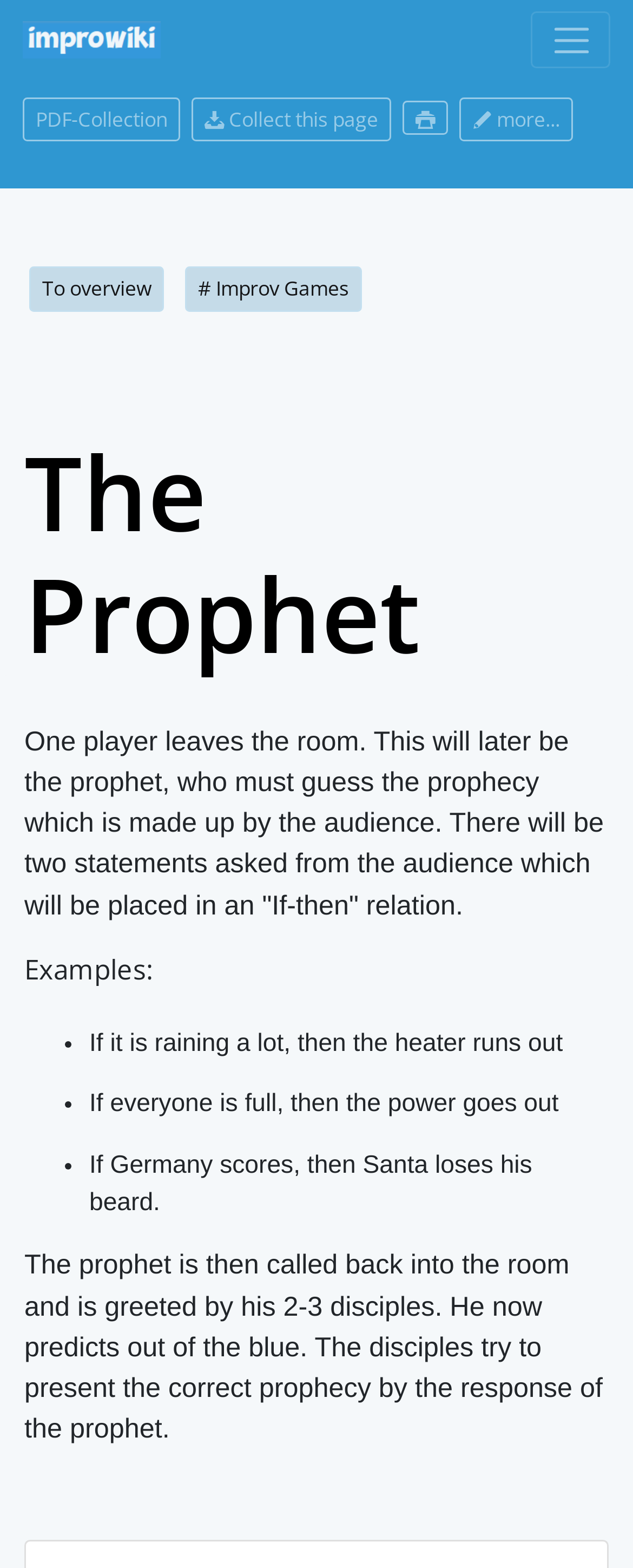Provide the bounding box coordinates of the section that needs to be clicked to accomplish the following instruction: "Click the 'Toggle navigation' button."

[0.838, 0.007, 0.964, 0.044]